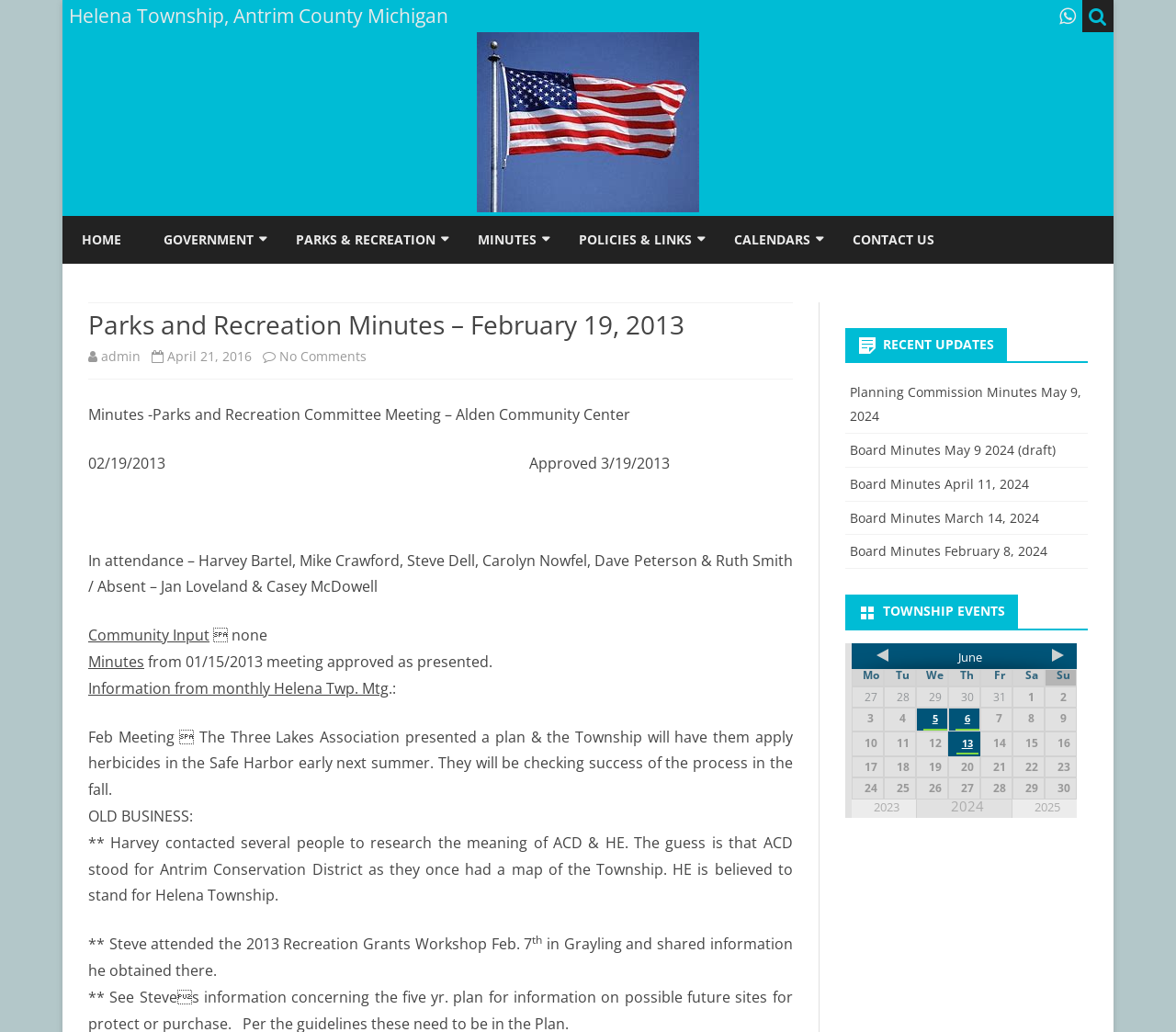Locate the bounding box of the UI element with the following description: "alt="Helena Township, Antrim County Michigan"".

[0.405, 0.191, 0.595, 0.21]